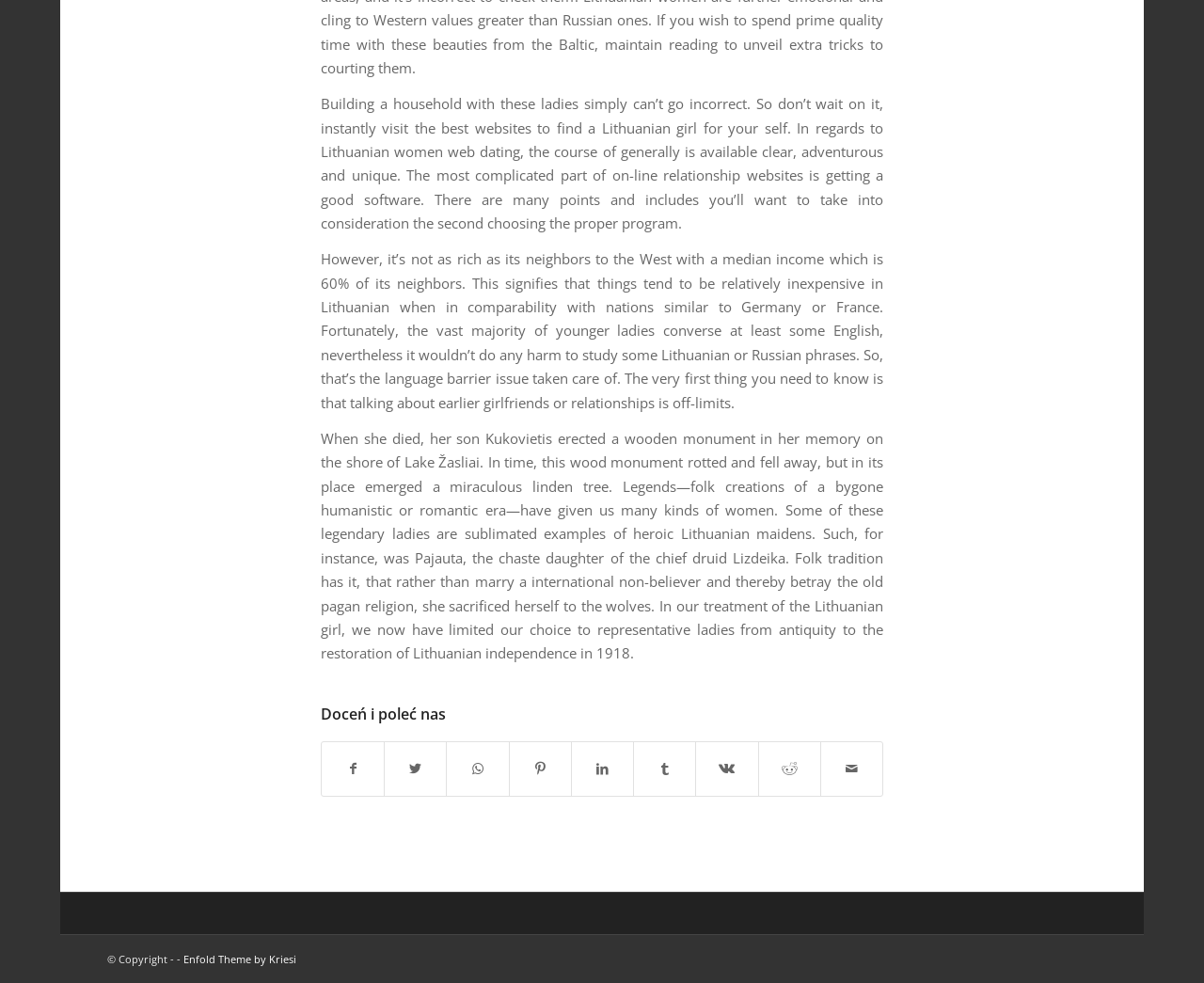Please locate the bounding box coordinates of the region I need to click to follow this instruction: "Share on Twitter".

[0.32, 0.755, 0.371, 0.809]